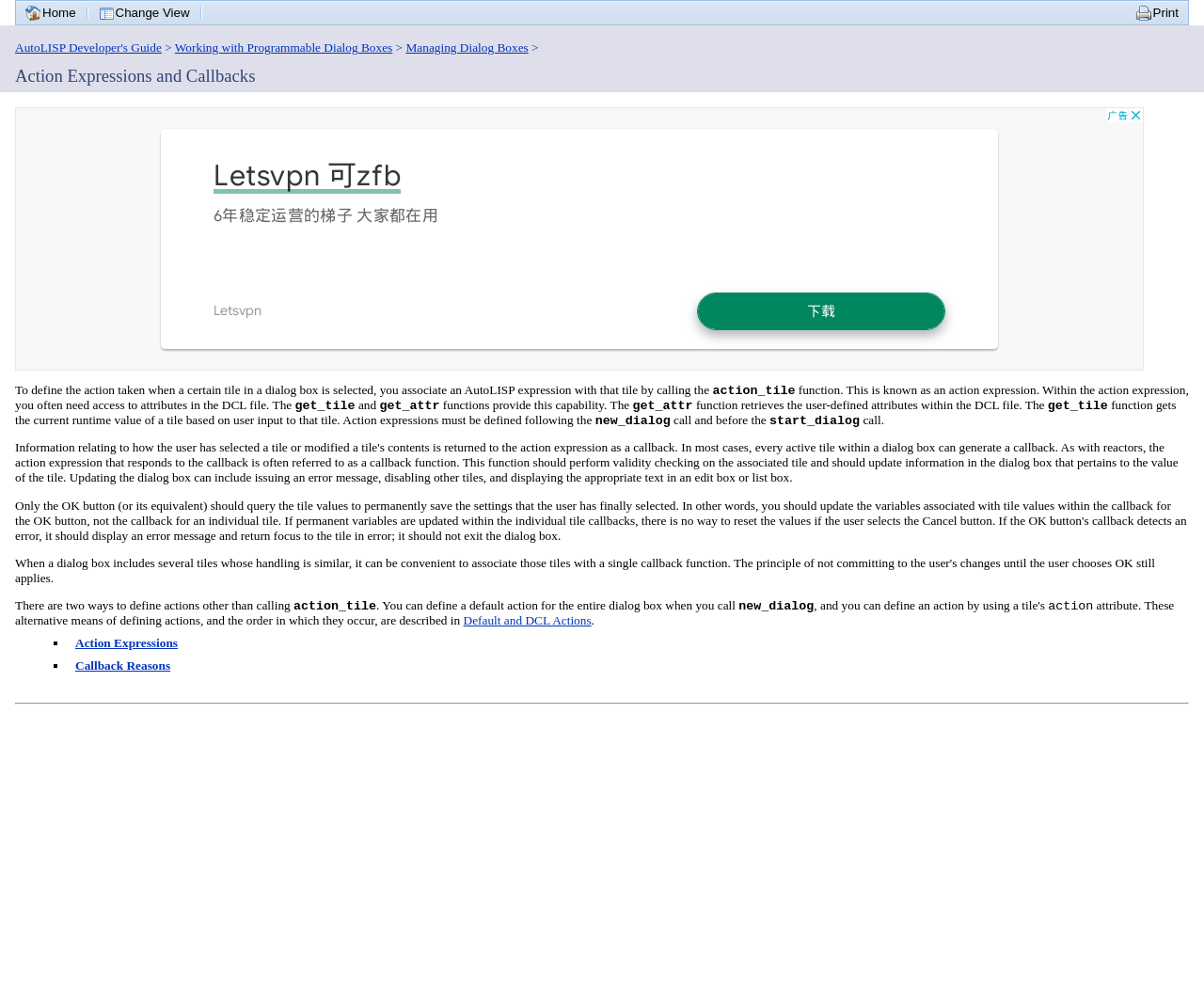Using the provided description Working with Programmable Dialog Boxes, find the bounding box coordinates for the UI element. Provide the coordinates in (top-left x, top-left y, bottom-right x, bottom-right y) format, ensuring all values are between 0 and 1.

[0.145, 0.041, 0.326, 0.055]